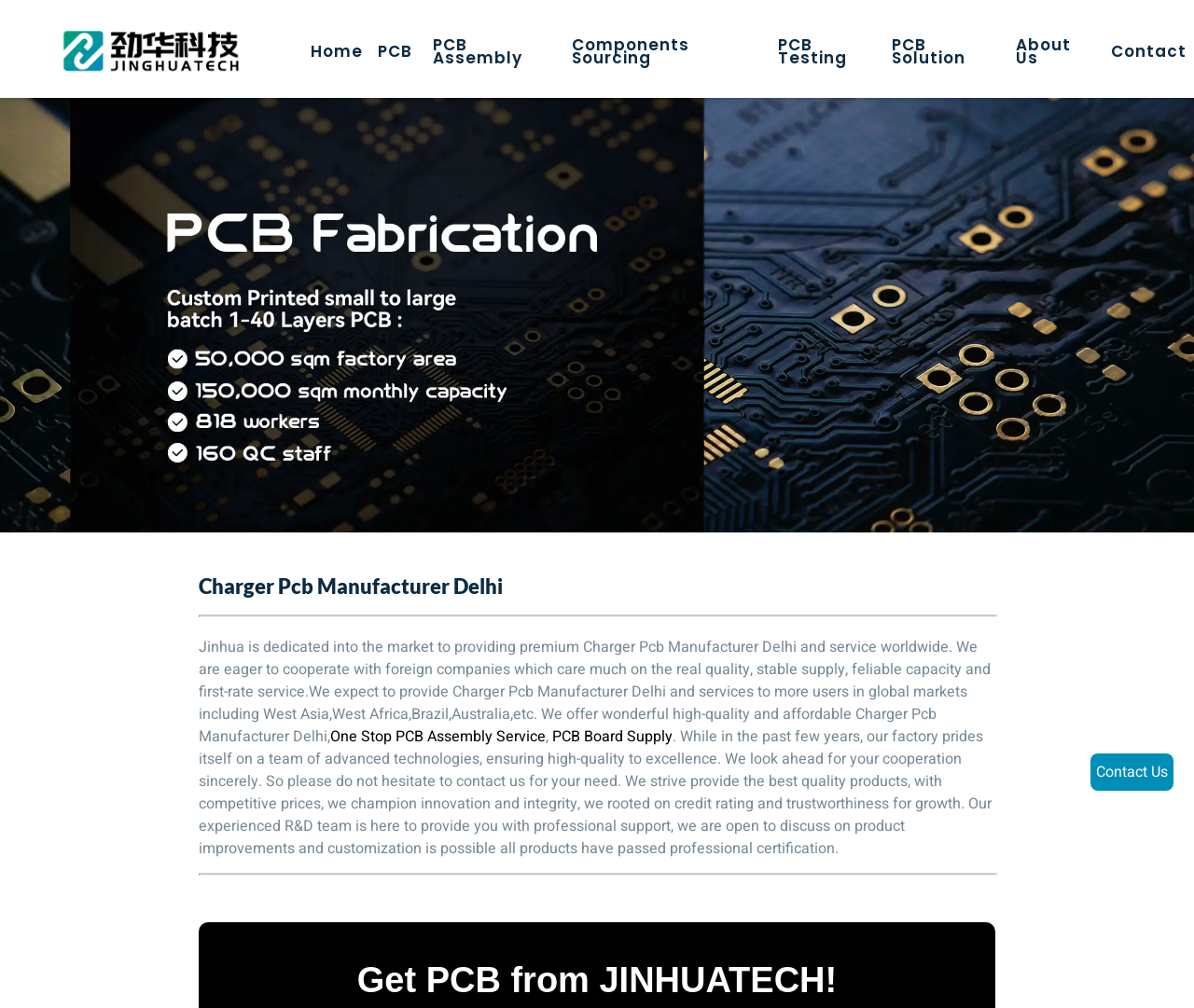Refer to the screenshot and answer the following question in detail:
What is the call-to-action at the bottom of the page?

The StaticText element at the bottom of the page has the text 'Get PCB from JINHUATECH!', which is a call-to-action encouraging users to take action and get PCB from JINHUATECH.